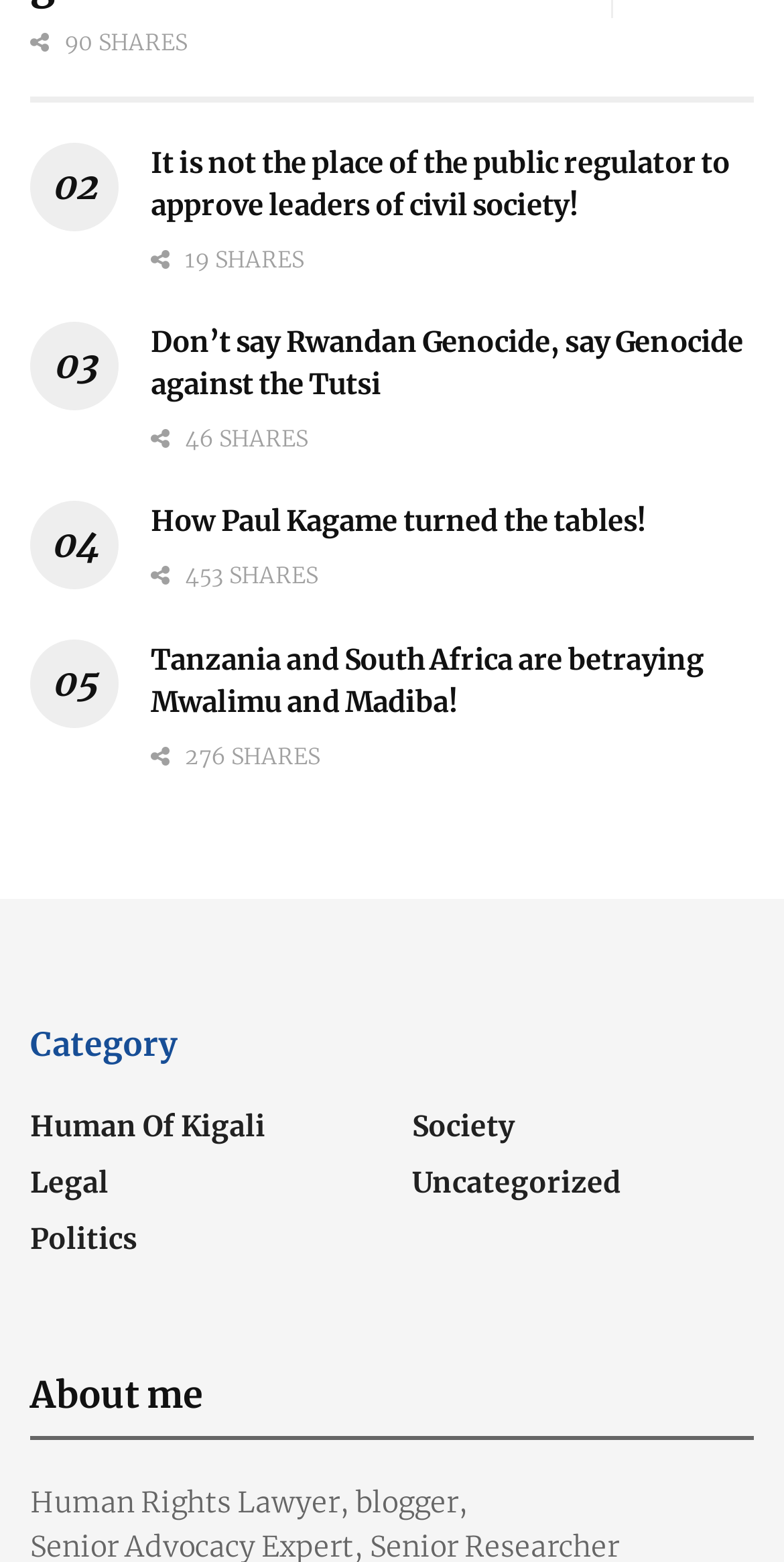Use the details in the image to answer the question thoroughly: 
What is the category of the first article?

I looked at the first article's heading and found the corresponding category link. The category link is 'Uncategorized'.